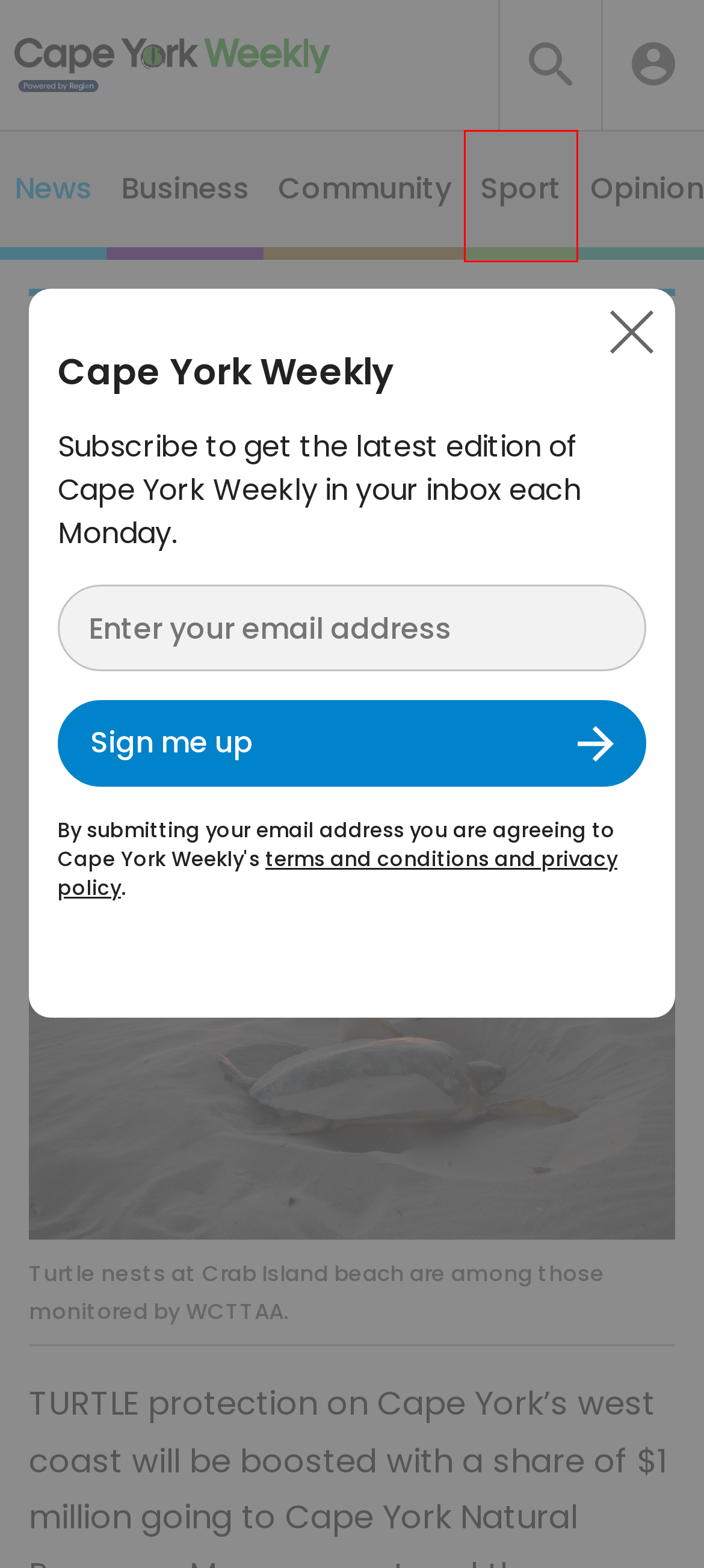Given a webpage screenshot featuring a red rectangle around a UI element, please determine the best description for the new webpage that appears after the element within the bounding box is clicked. The options are:
A. Login | Cape York Weekly
B. Sport | Cape York Weekly
C. Cameron Creek Road residents celebrate $4.7m upgrade plan | Cape York Weekly
D. Cape York News & Opinion | Cape York Weekly
E. Business | Cape York Weekly
F. Sarah Martin | Cape York Weekly
G. Community | Cape York Weekly
H. News | Cape York Weekly

B